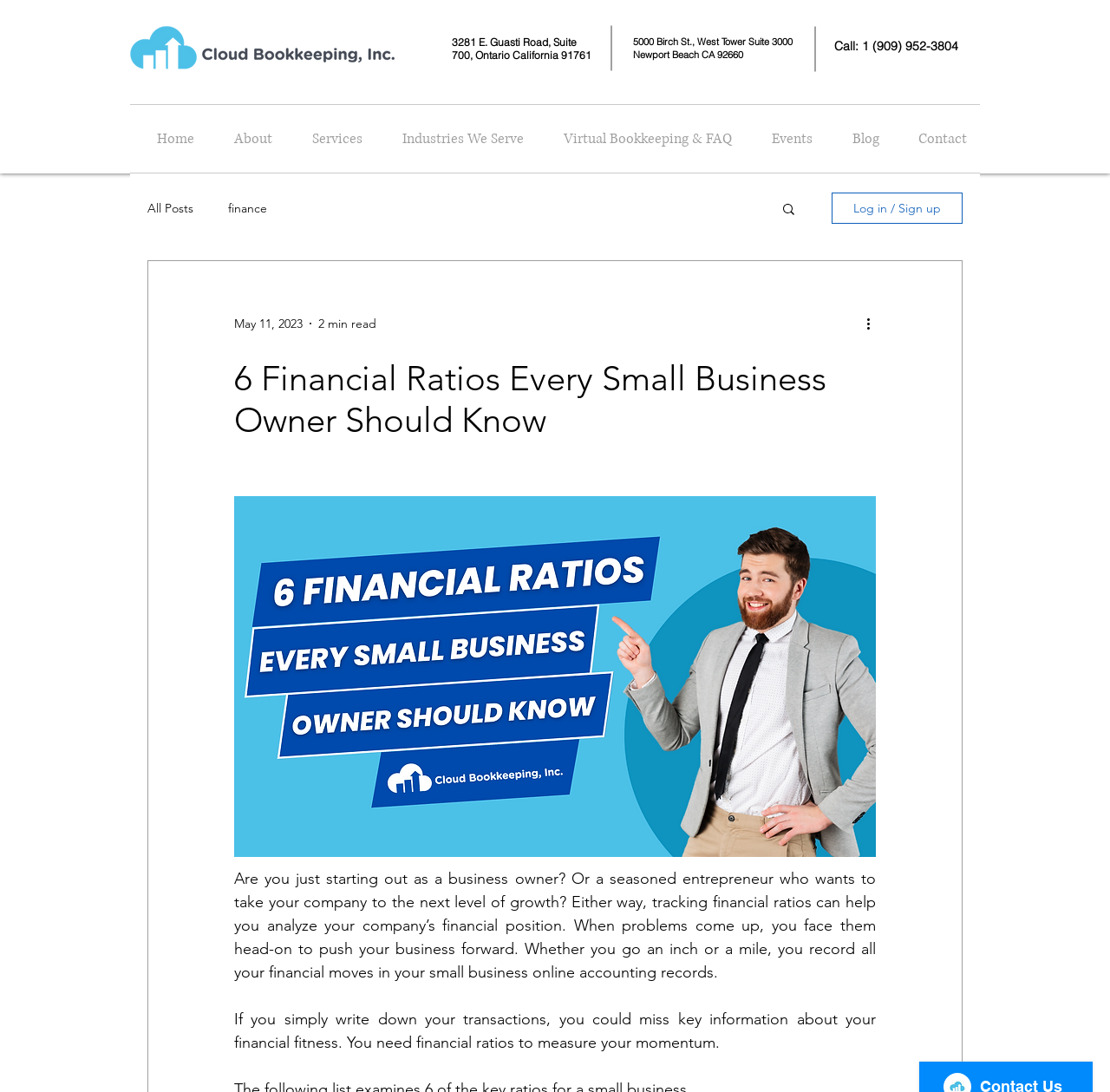Answer the question below using just one word or a short phrase: 
What is the topic of the blog post?

Financial ratios for small business owners